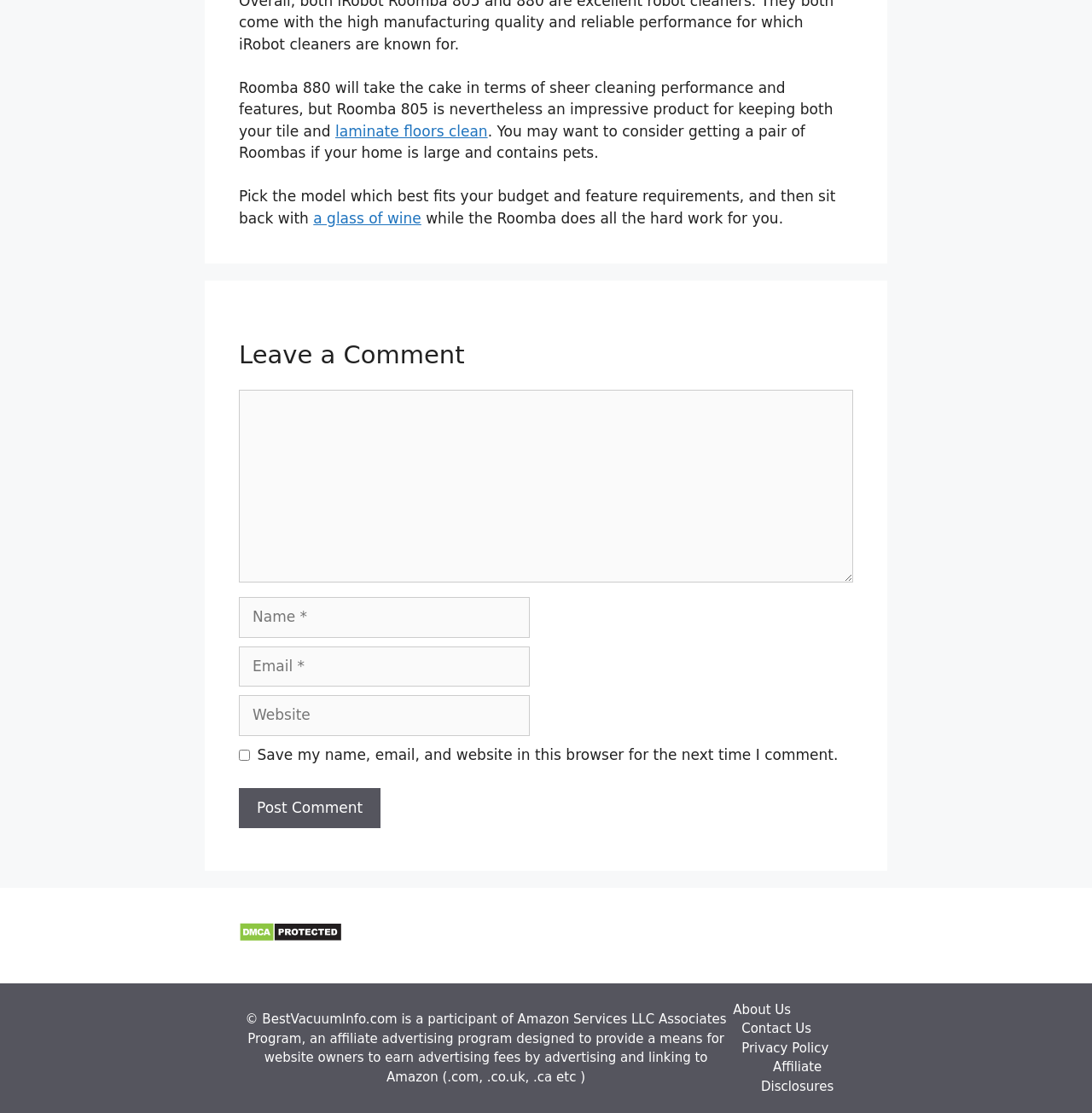Find the bounding box coordinates for the area you need to click to carry out the instruction: "Check the DMCA.com Protection Status". The coordinates should be four float numbers between 0 and 1, indicated as [left, top, right, bottom].

[0.219, 0.835, 0.313, 0.85]